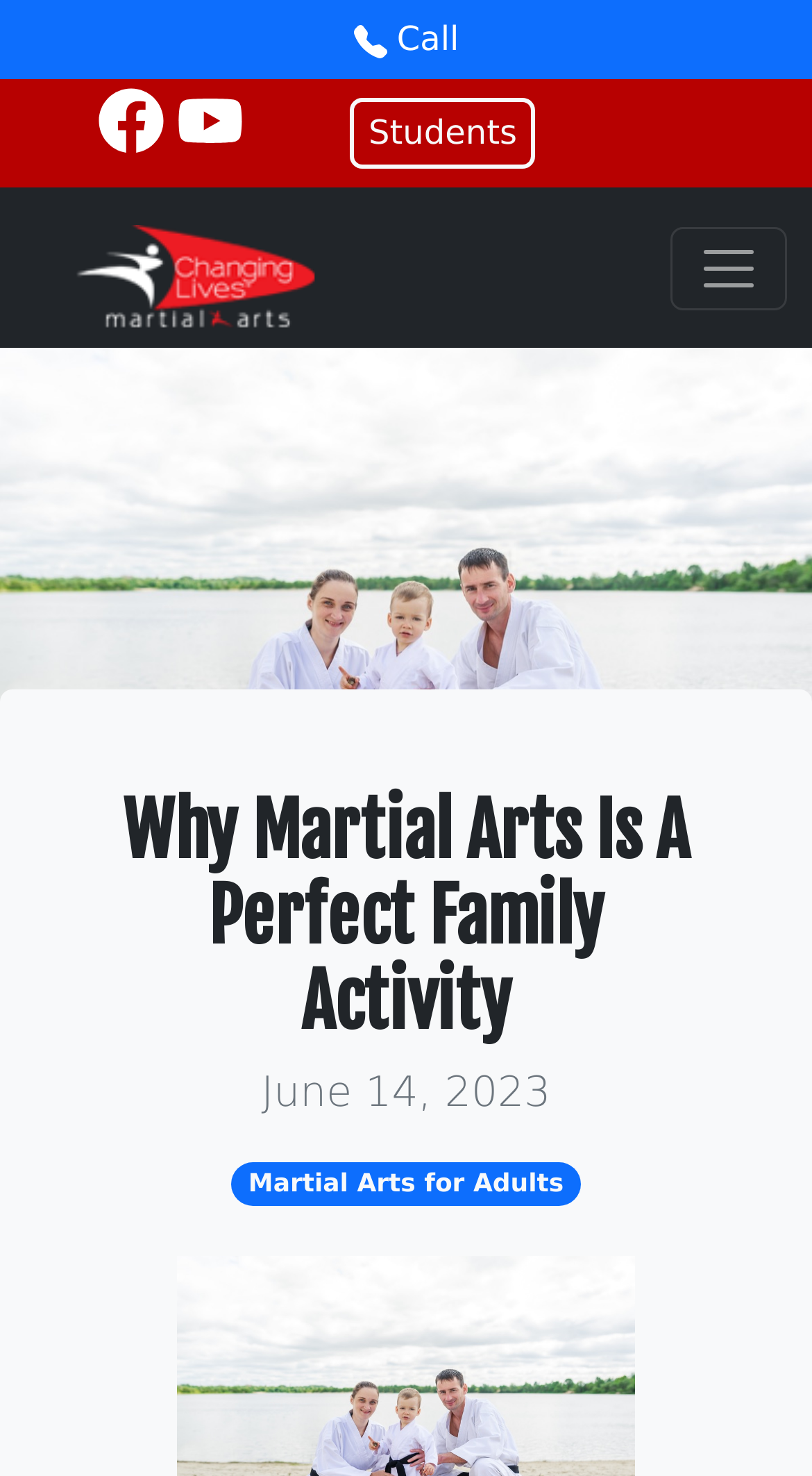Identify the bounding box coordinates for the UI element described as: "Martial Arts for Adults". The coordinates should be provided as four floats between 0 and 1: [left, top, right, bottom].

[0.286, 0.788, 0.714, 0.817]